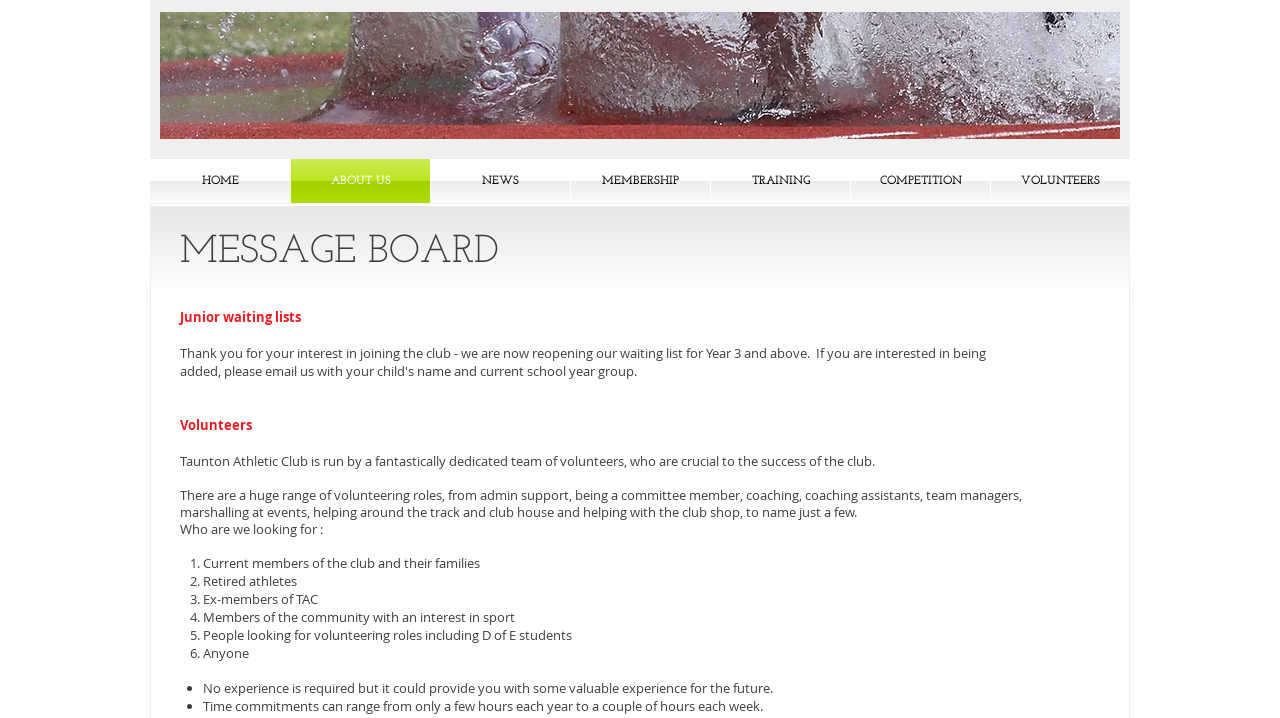What is the topic of the message board?
Using the visual information, respond with a single word or phrase.

Volunteers